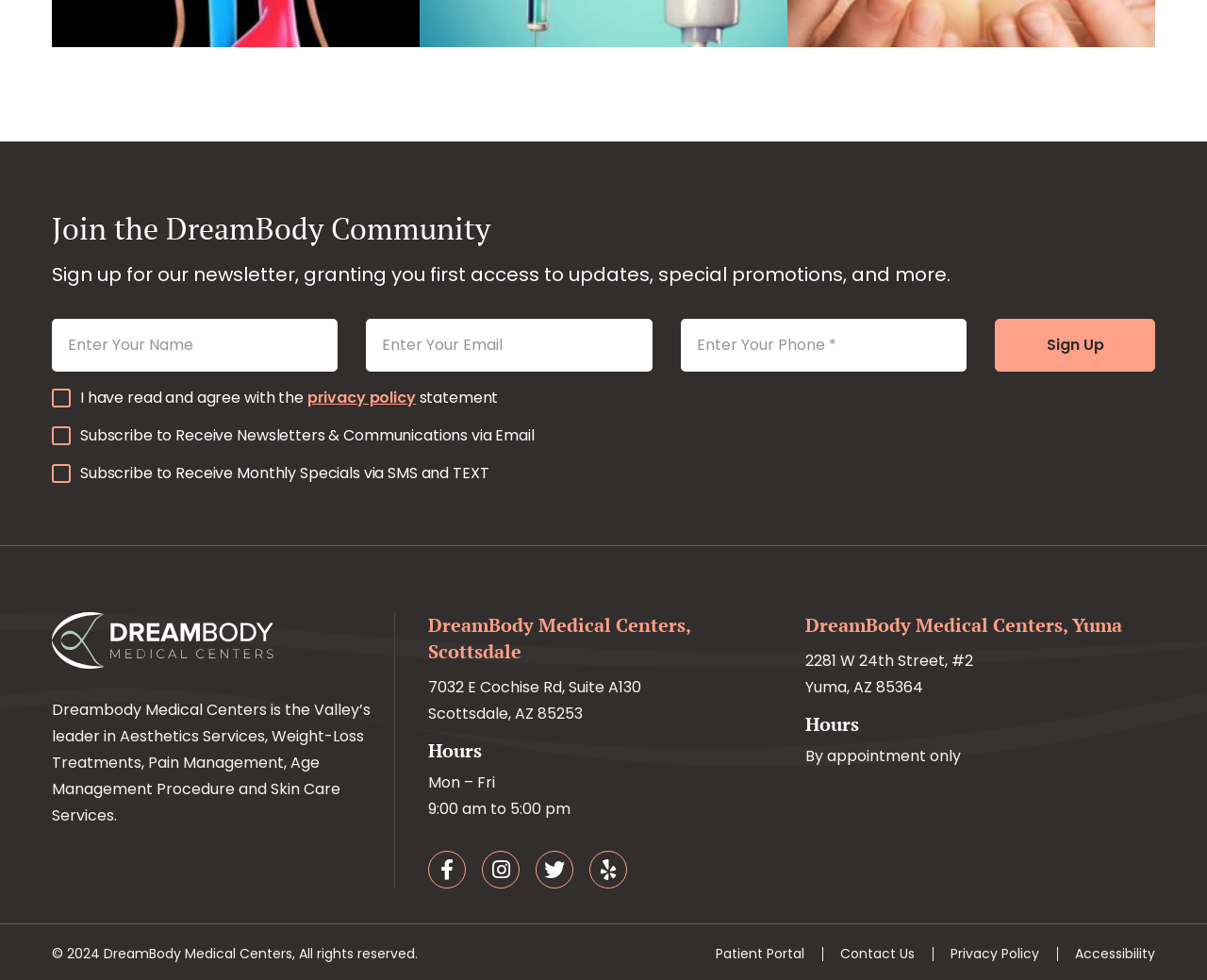Specify the bounding box coordinates of the area to click in order to follow the given instruction: "Click the privacy policy link."

[0.254, 0.395, 0.344, 0.417]